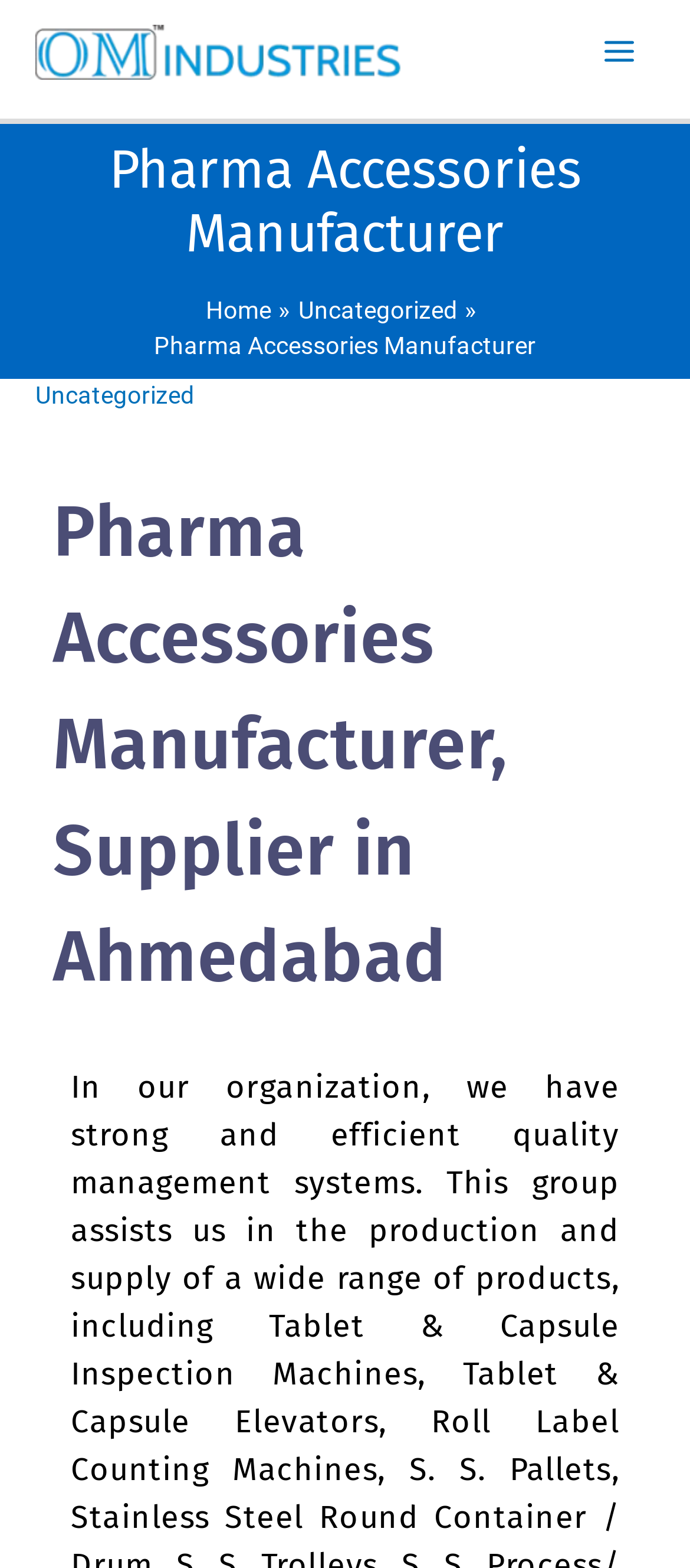How many links are present in the breadcrumbs navigation?
Based on the image, respond with a single word or phrase.

3